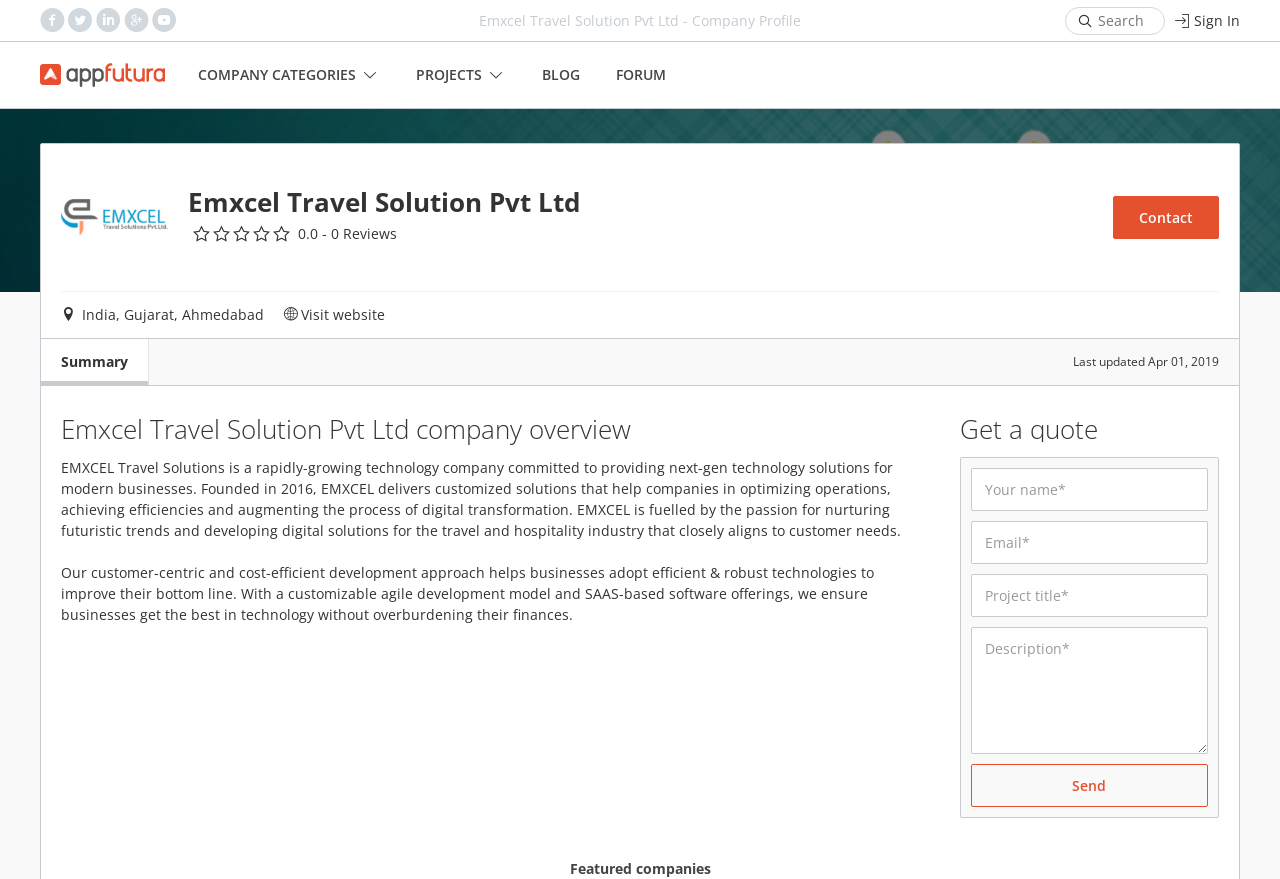Please determine the bounding box coordinates for the element that should be clicked to follow these instructions: "Check the 'TALKING POINTS' section".

None